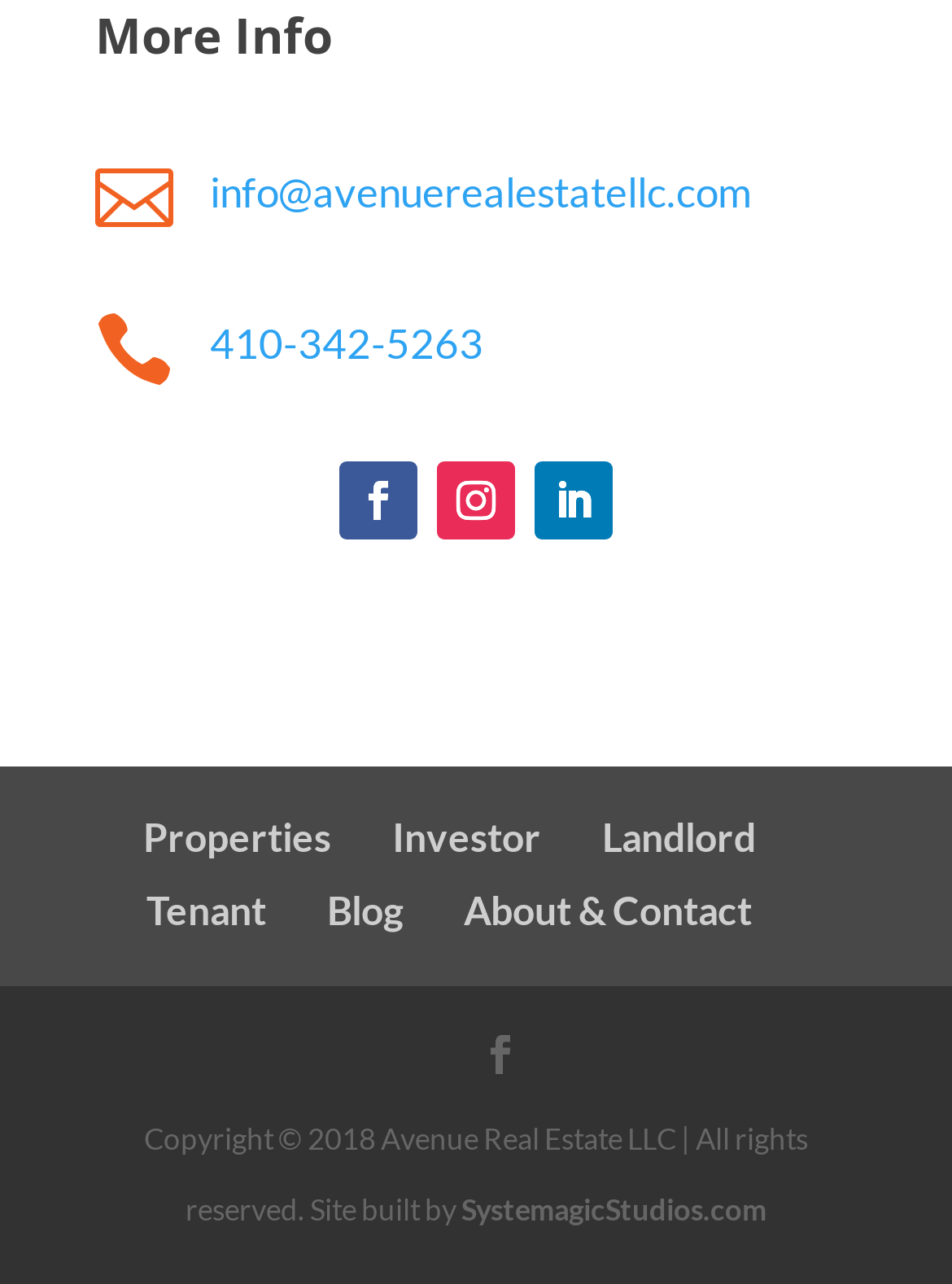Locate and provide the bounding box coordinates for the HTML element that matches this description: "Follow".

[0.459, 0.36, 0.541, 0.421]